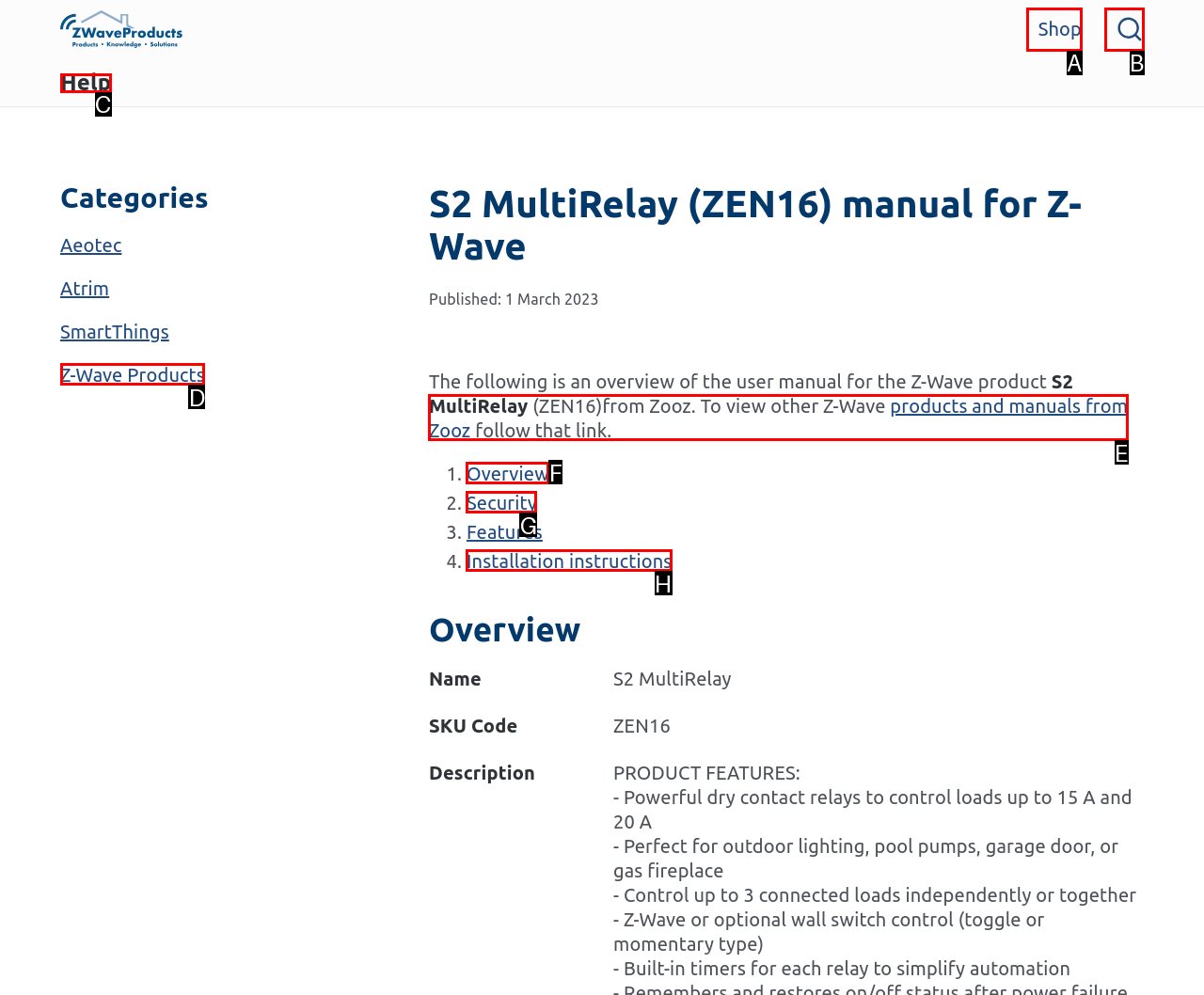Identify which HTML element aligns with the description: products and manuals from Zooz
Answer using the letter of the correct choice from the options available.

E